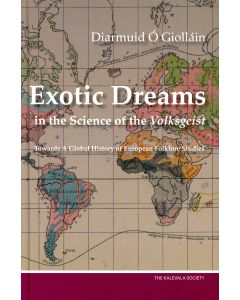What is the name of the publisher?
Answer the question in as much detail as possible.

The name of the publisher is positioned at the bottom of the cover, and it is 'The Kalvela Society', which blends scholarly tone and artistic design, reflecting the book's academic nature.